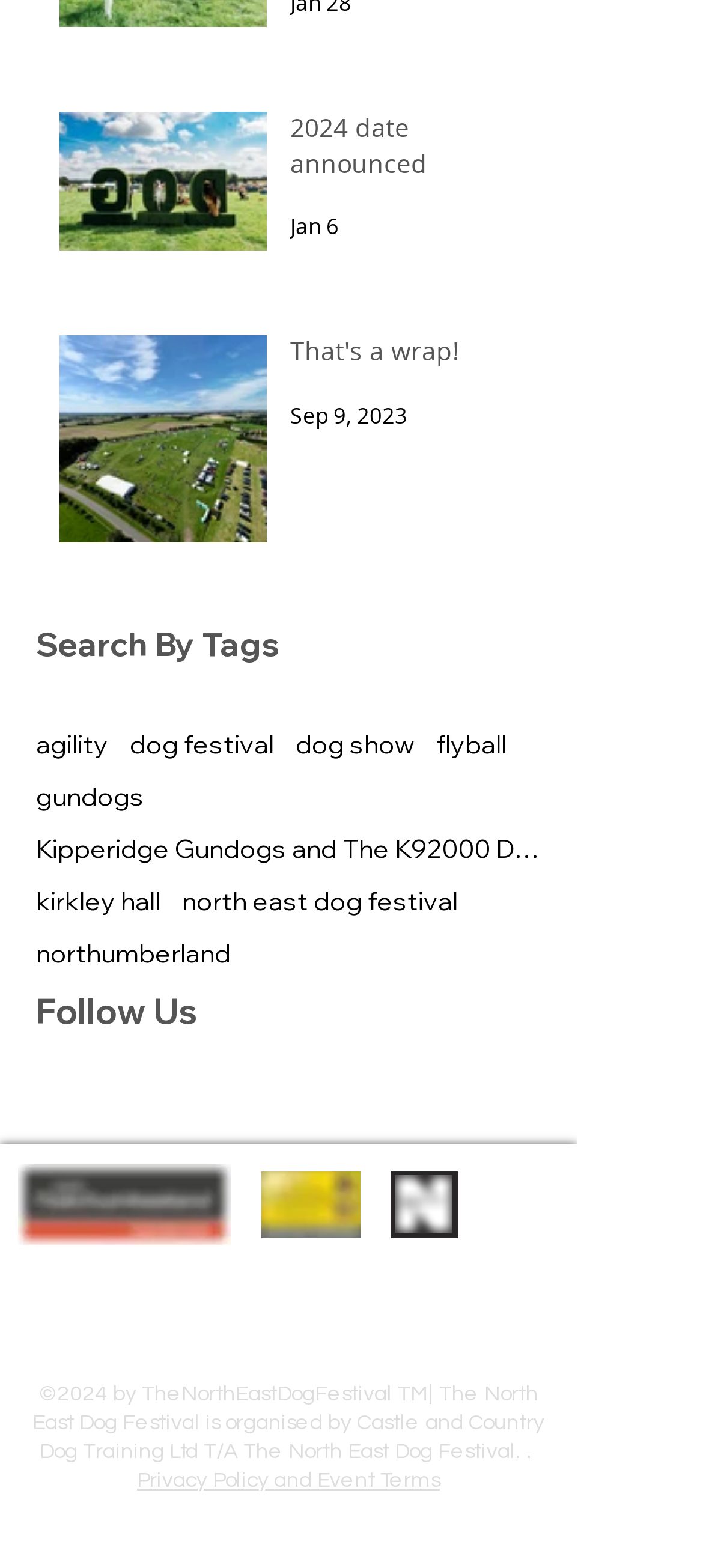Can you identify the bounding box coordinates of the clickable region needed to carry out this instruction: 'explore submersible pumps'? The coordinates should be four float numbers within the range of 0 to 1, stated as [left, top, right, bottom].

None